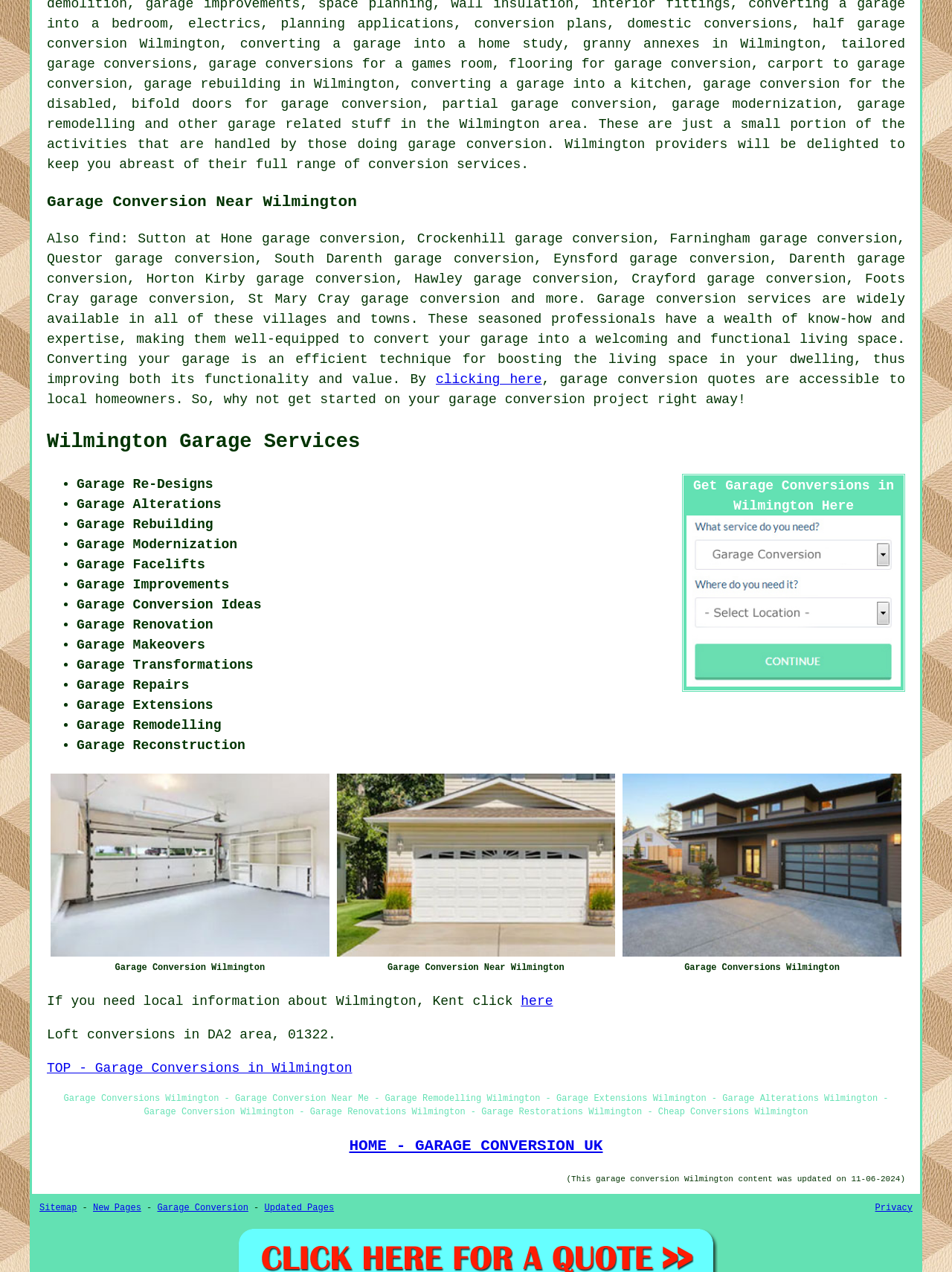Locate the bounding box coordinates of the element to click to perform the following action: 'Click on 'Wilmington Garage Services''. The coordinates should be given as four float values between 0 and 1, in the form of [left, top, right, bottom].

[0.049, 0.338, 0.378, 0.356]